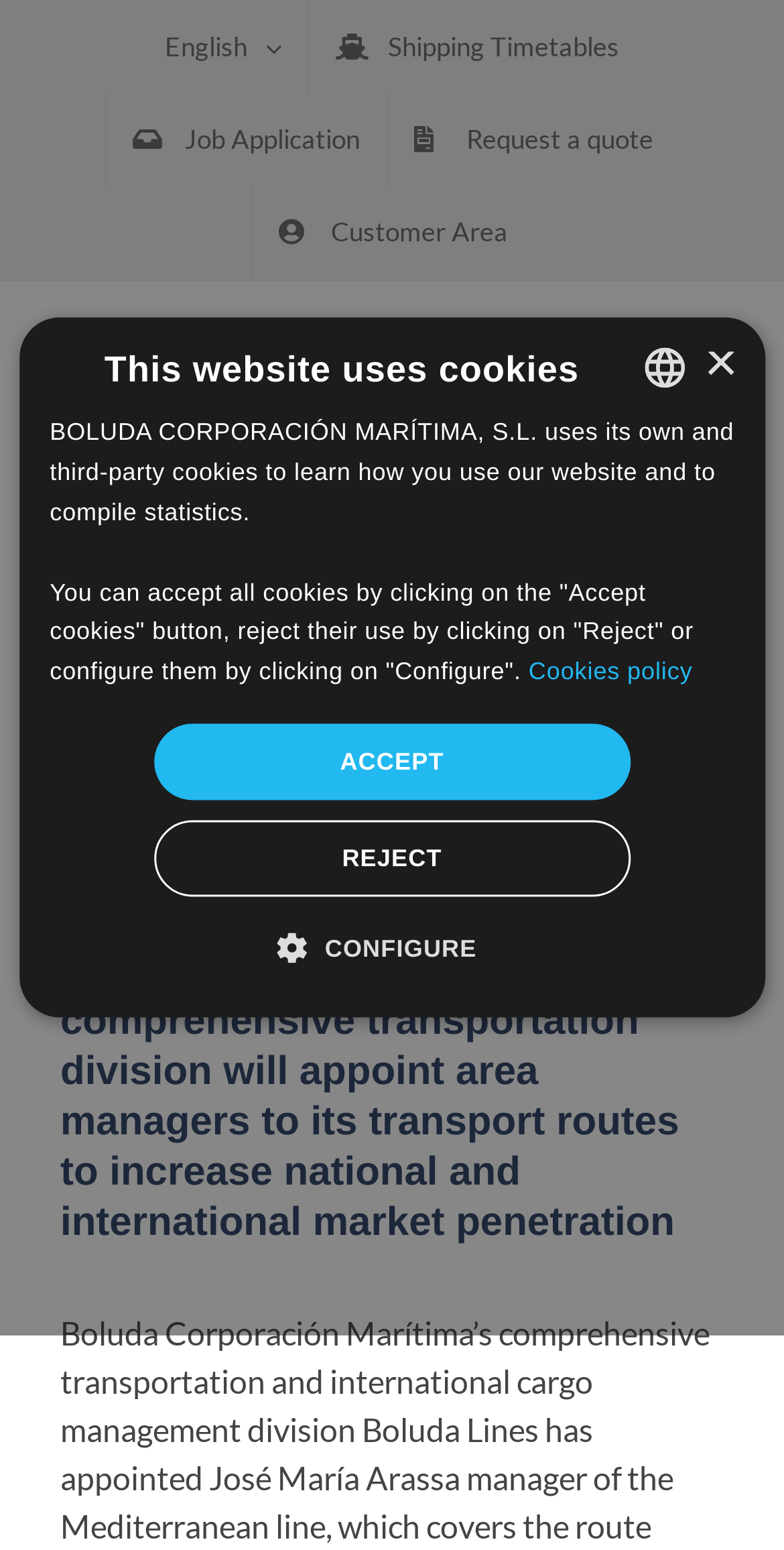Provide your answer to the question using just one word or phrase: What language options are available on the website?

English, Spanish, French